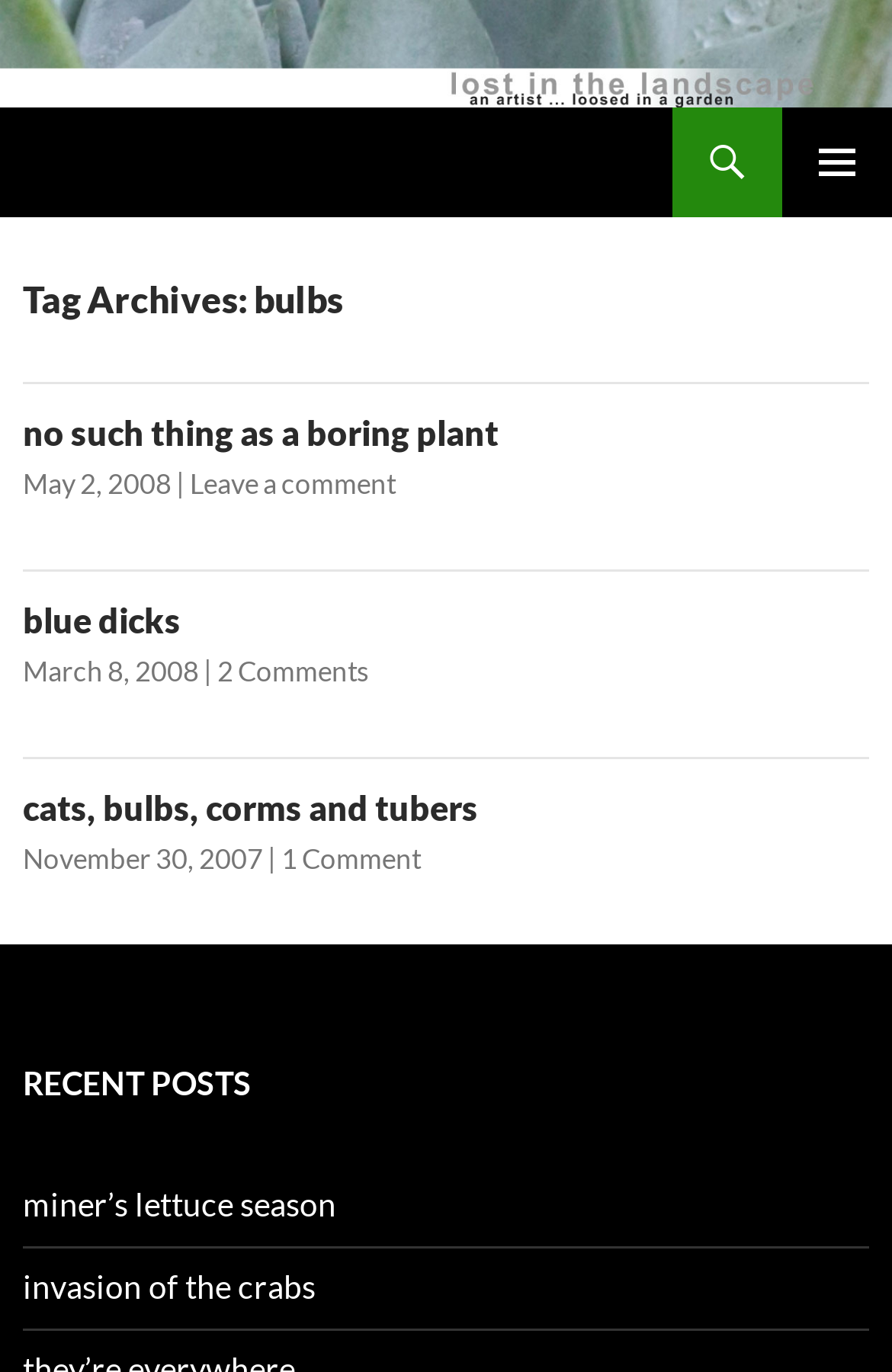Identify the bounding box coordinates for the element you need to click to achieve the following task: "Read no such thing as a boring plant article". Provide the bounding box coordinates as four float numbers between 0 and 1, in the form [left, top, right, bottom].

[0.026, 0.3, 0.559, 0.33]